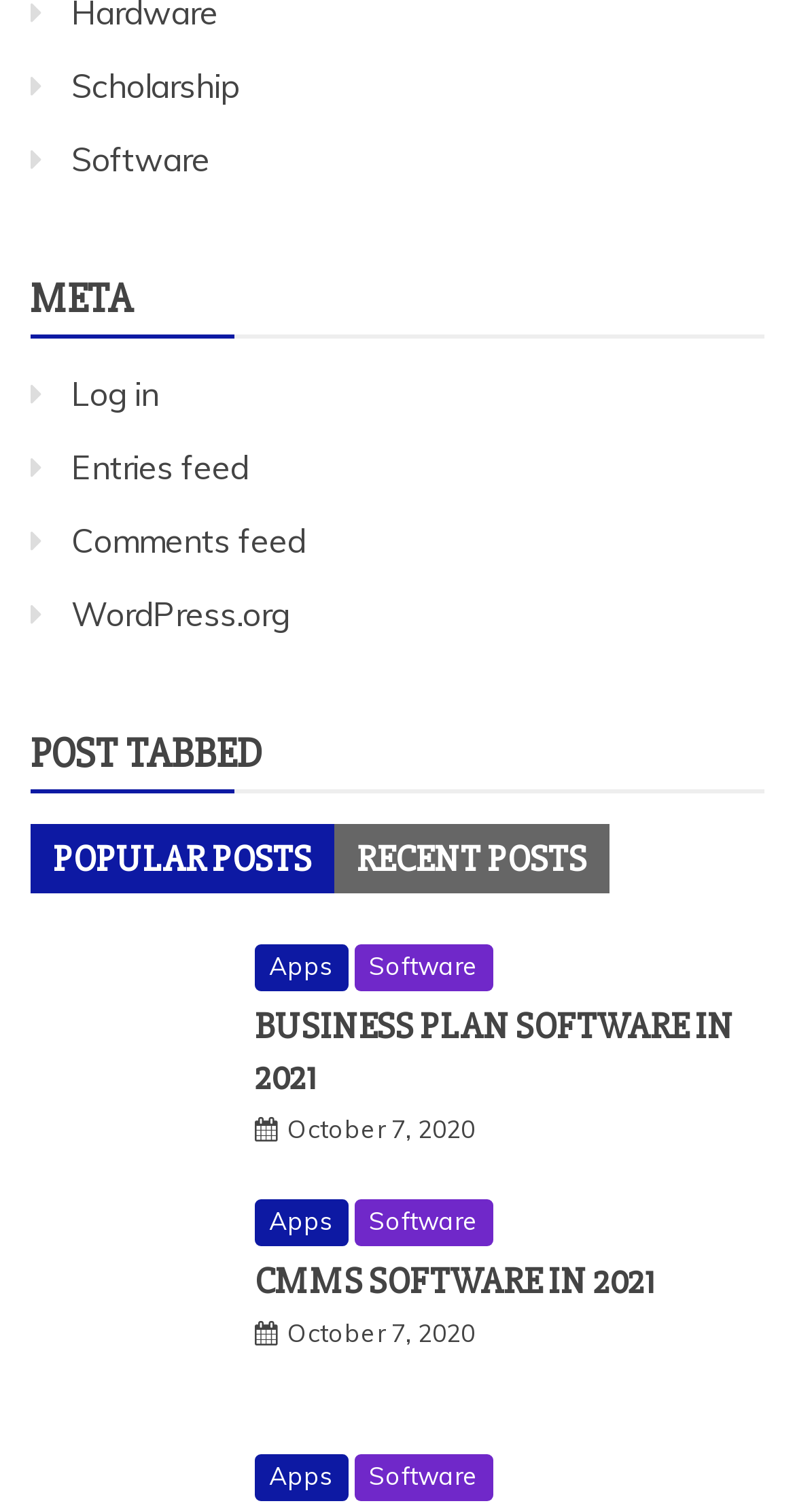Please identify the bounding box coordinates of the clickable region that I should interact with to perform the following instruction: "Click on BUSINESS PLAN SOFTWARE IN 2021 link". The coordinates should be expressed as four float numbers between 0 and 1, i.e., [left, top, right, bottom].

[0.321, 0.664, 0.923, 0.727]